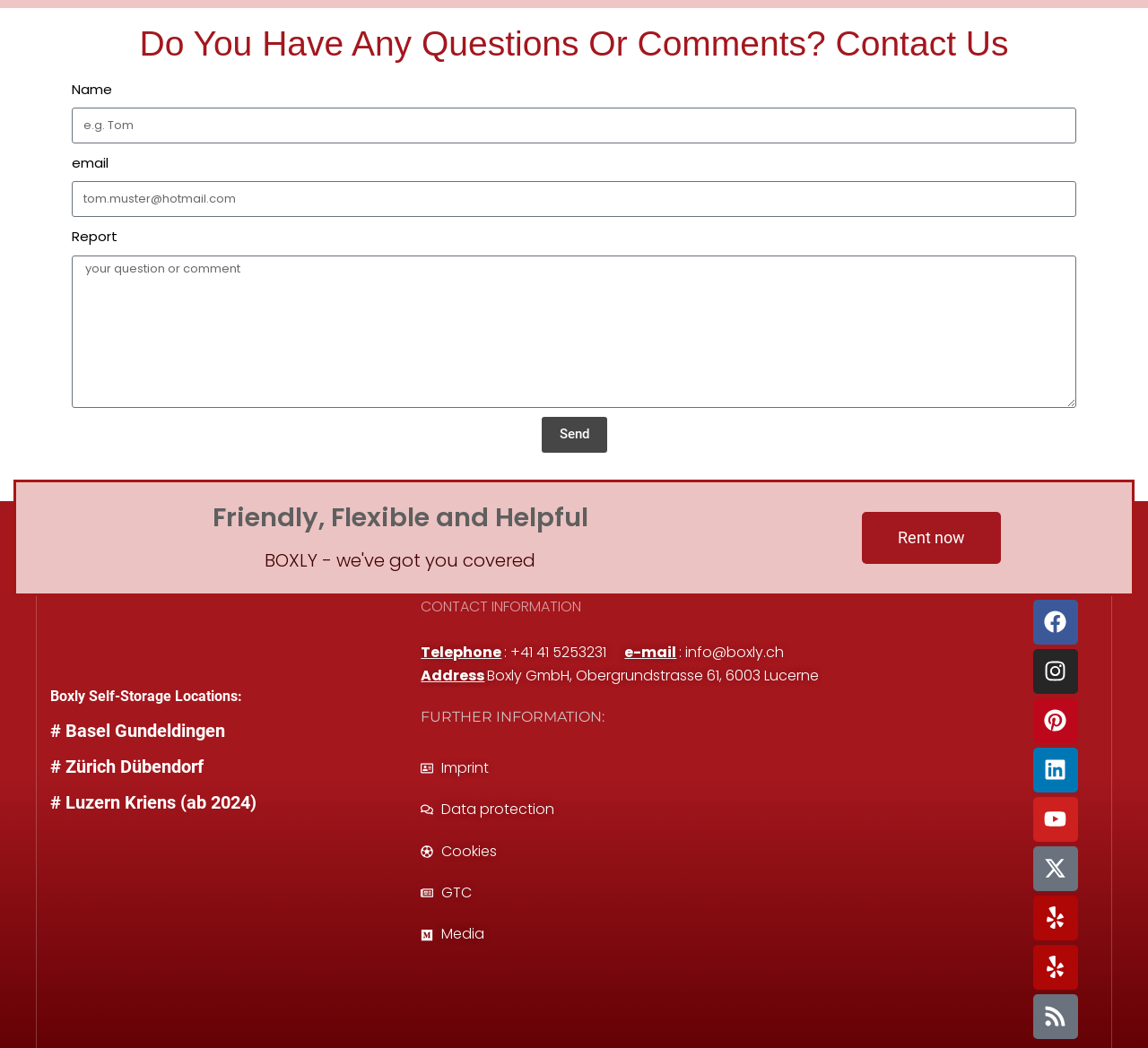Please locate the bounding box coordinates of the element that should be clicked to complete the given instruction: "Contact BOXLY via telephone".

[0.439, 0.612, 0.528, 0.632]